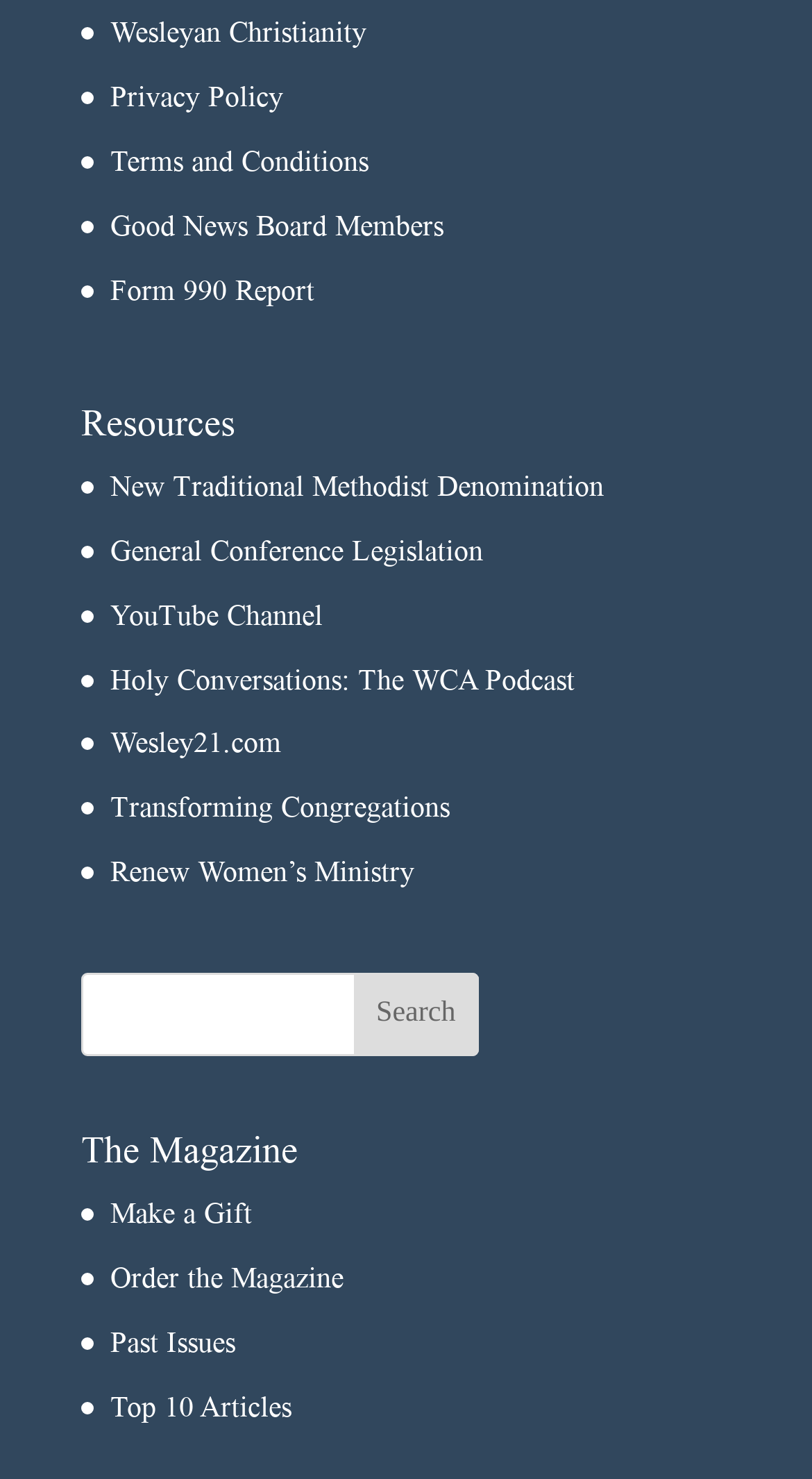Determine the bounding box coordinates of the section I need to click to execute the following instruction: "Search for resources". Provide the coordinates as four float numbers between 0 and 1, i.e., [left, top, right, bottom].

[0.1, 0.658, 0.589, 0.715]